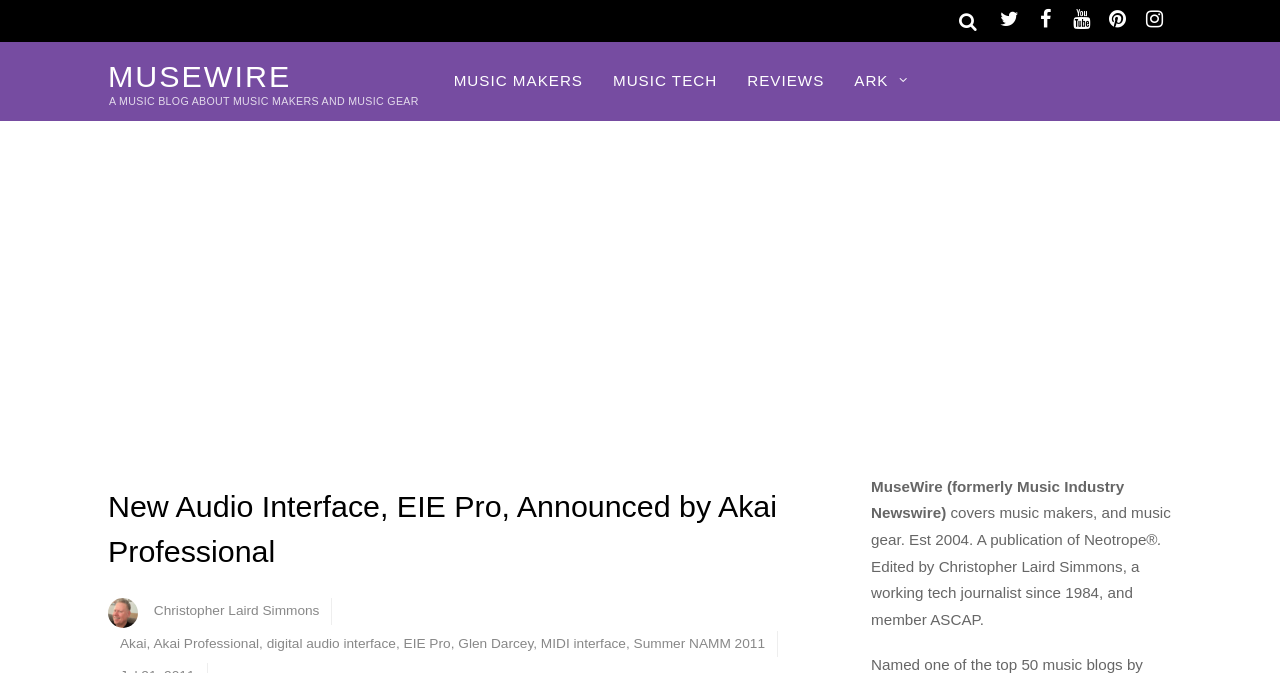Based on the image, please respond to the question with as much detail as possible:
What is the name of the audio interface announced by Akai Professional?

The webpage announces the new EIE Pro premium digital audio interface by Akai Professional, which is mentioned in the heading and multiple links on the page.